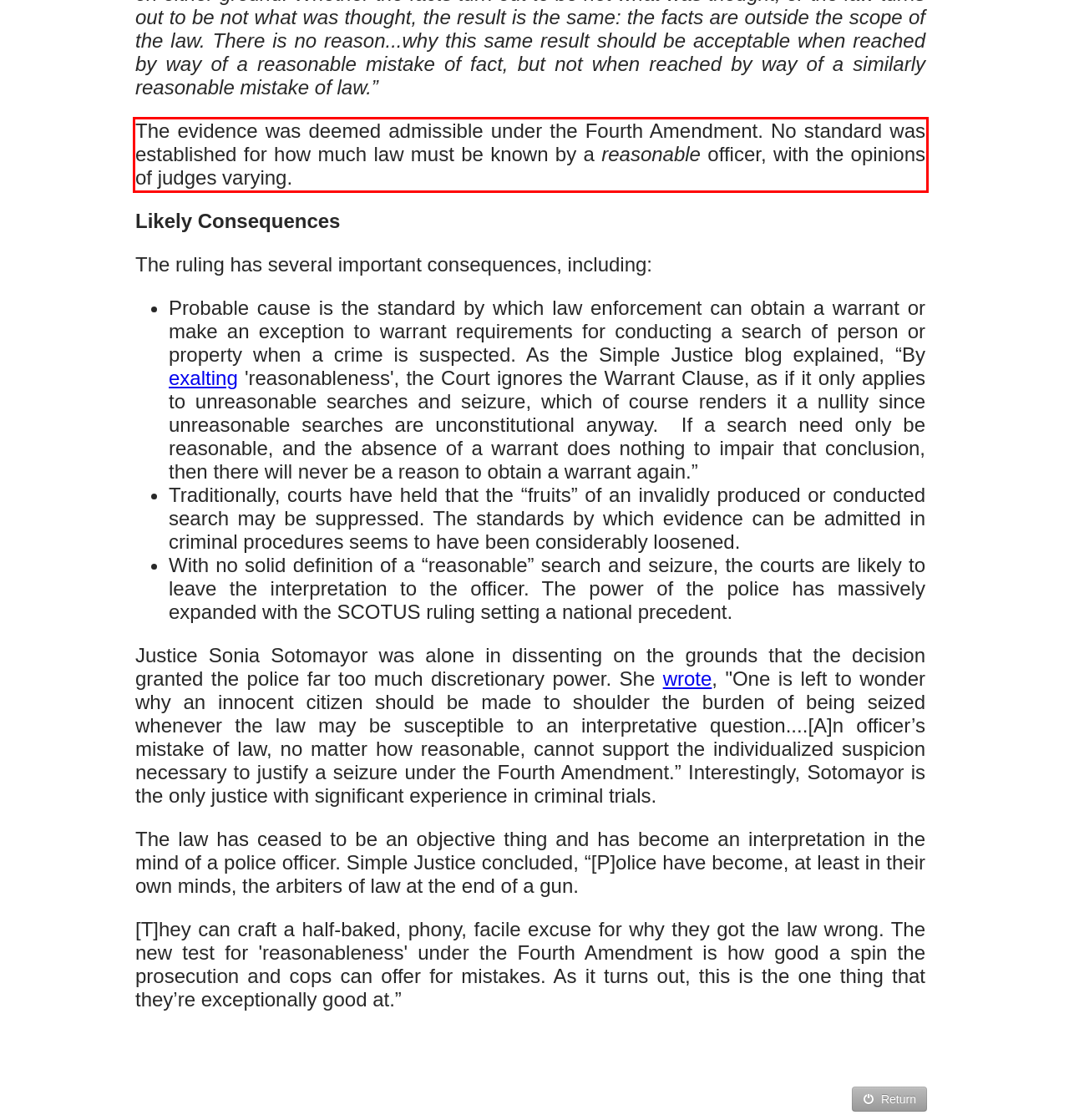Examine the webpage screenshot and use OCR to obtain the text inside the red bounding box.

The evidence was deemed admissible under the Fourth Amendment. No standard was established for how much law must be known by a reasonable officer, with the opinions of judges varying.